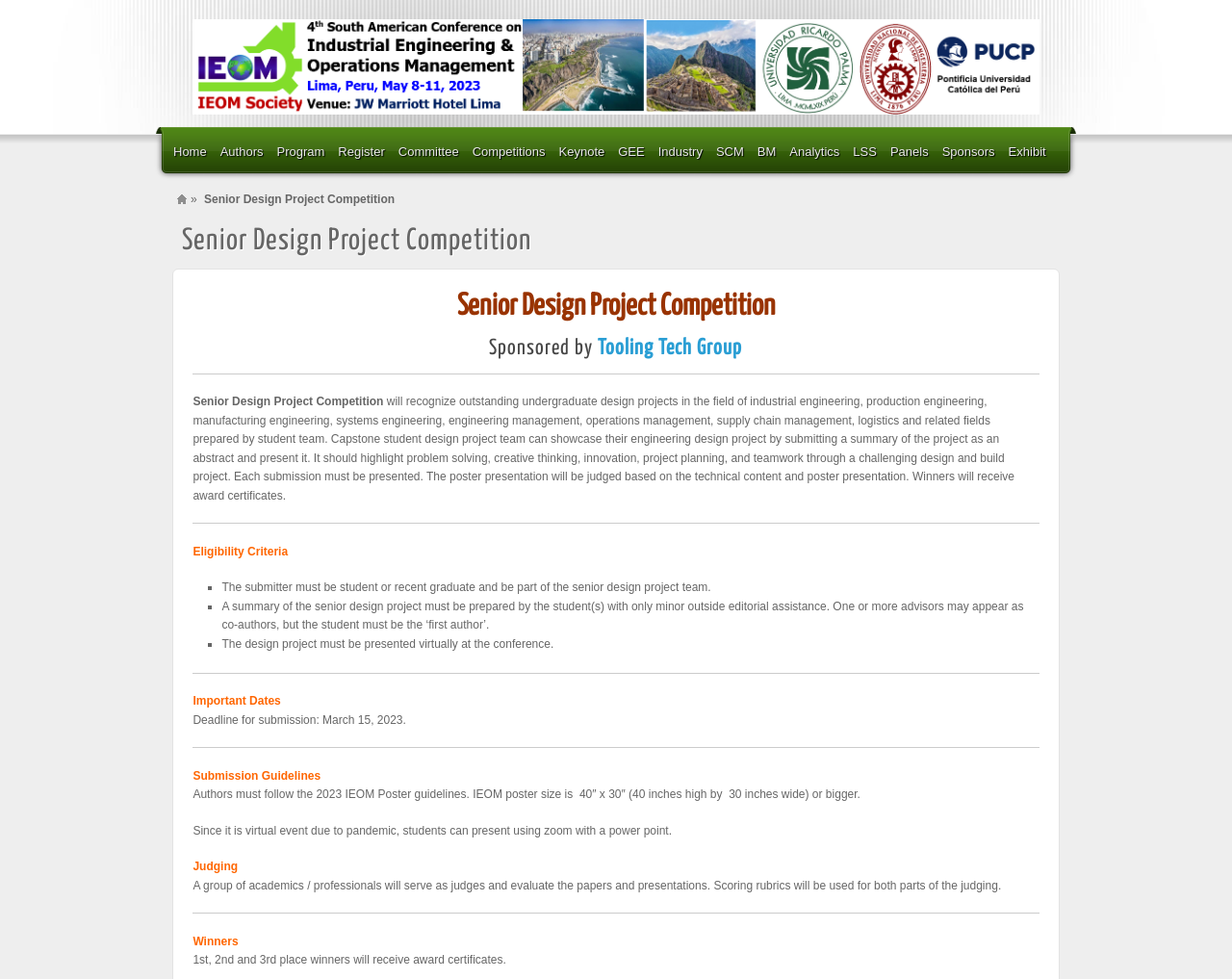Based on what you see in the screenshot, provide a thorough answer to this question: How many winners will receive award certificates?

The webpage states that '1st, 2nd and 3rd place winners will receive award certificates', indicating that three winners will receive award certificates.